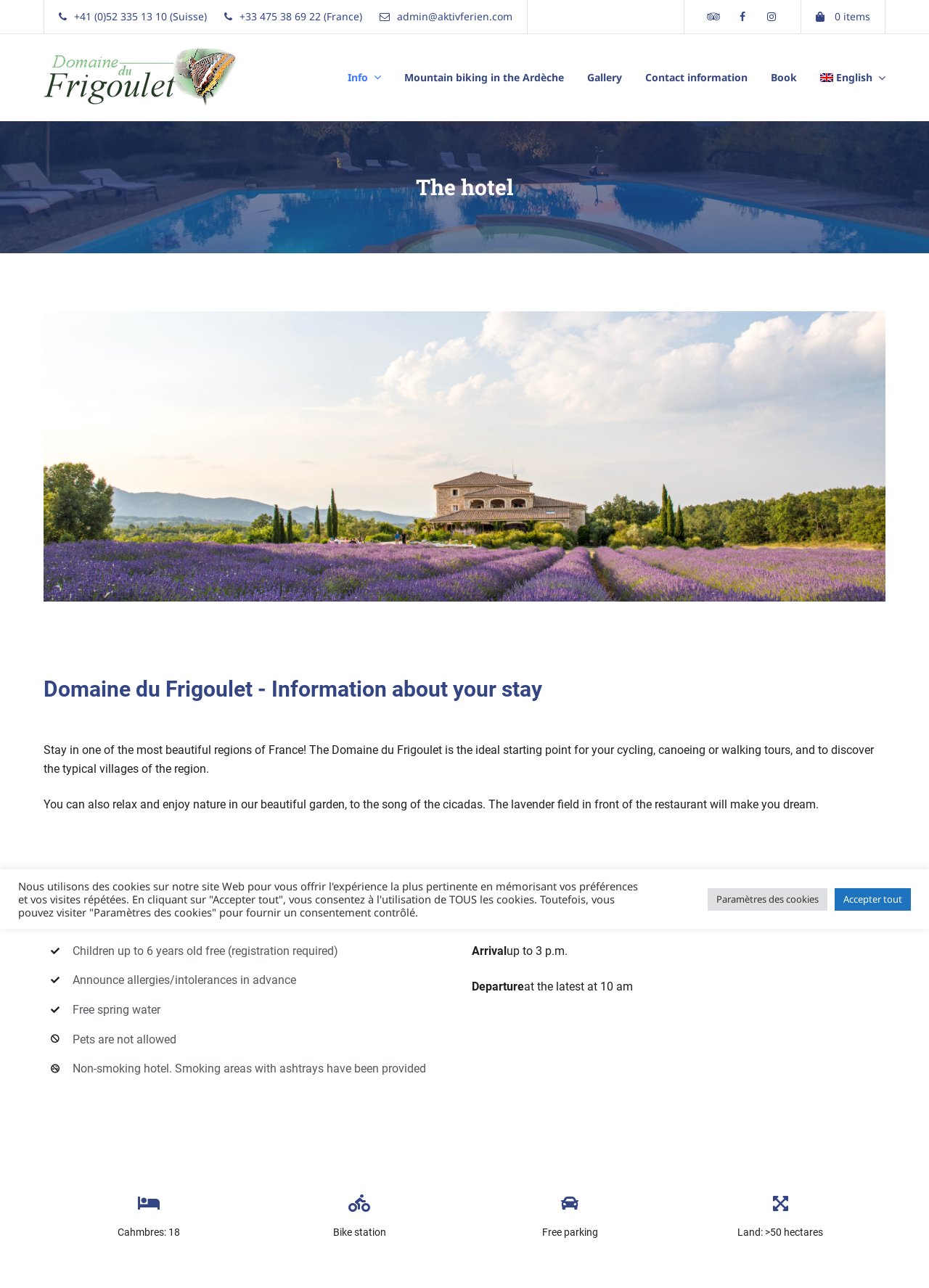Write an exhaustive caption that covers the webpage's main aspects.

The webpage is about Domaine du Frigoulet, a hotel located in one of the most beautiful regions of France. At the top left corner, there are three links to contact the hotel, including phone numbers for Switzerland and France, and an email address. Next to these links, there are three social media links to Tripadvisor, Facebook, and Instagram. On the right side of the top section, there is a link to the hotel's website and a link showing the number of items in a cart.

Below the top section, there is a large heading that reads "Domaine du Frigoulet - Information about your stay". Under this heading, there is a paragraph of text that describes the hotel as an ideal starting point for cycling, canoeing, or walking tours, and for discovering the typical villages of the region. The text also mentions the hotel's beautiful garden and a lavender field in front of the restaurant.

To the right of this text, there are several links to different sections of the website, including "Info", "Mountain biking in the Ardèche", "Gallery", "Contact information", "Book", and "English". Below these links, there is a section with several headings, including "Information", "House Rules", and "Arrival" and "Departure" times.

The "Information" section lists several details about the hotel, including that children up to 6 years old can stay for free, that guests should announce any allergies or intolerances in advance, and that the hotel provides free spring water. The "House Rules" section lists several rules, including that pets are not allowed, that the hotel is non-smoking, and that smoking areas with ashtrays are provided.

At the bottom of the page, there are several static text elements that provide additional information about the hotel, including the number of rooms, the availability of a bike station, free parking, and the size of the land. Finally, there is a section about cookies, with a button to accept all cookies and a button to visit the cookie settings.